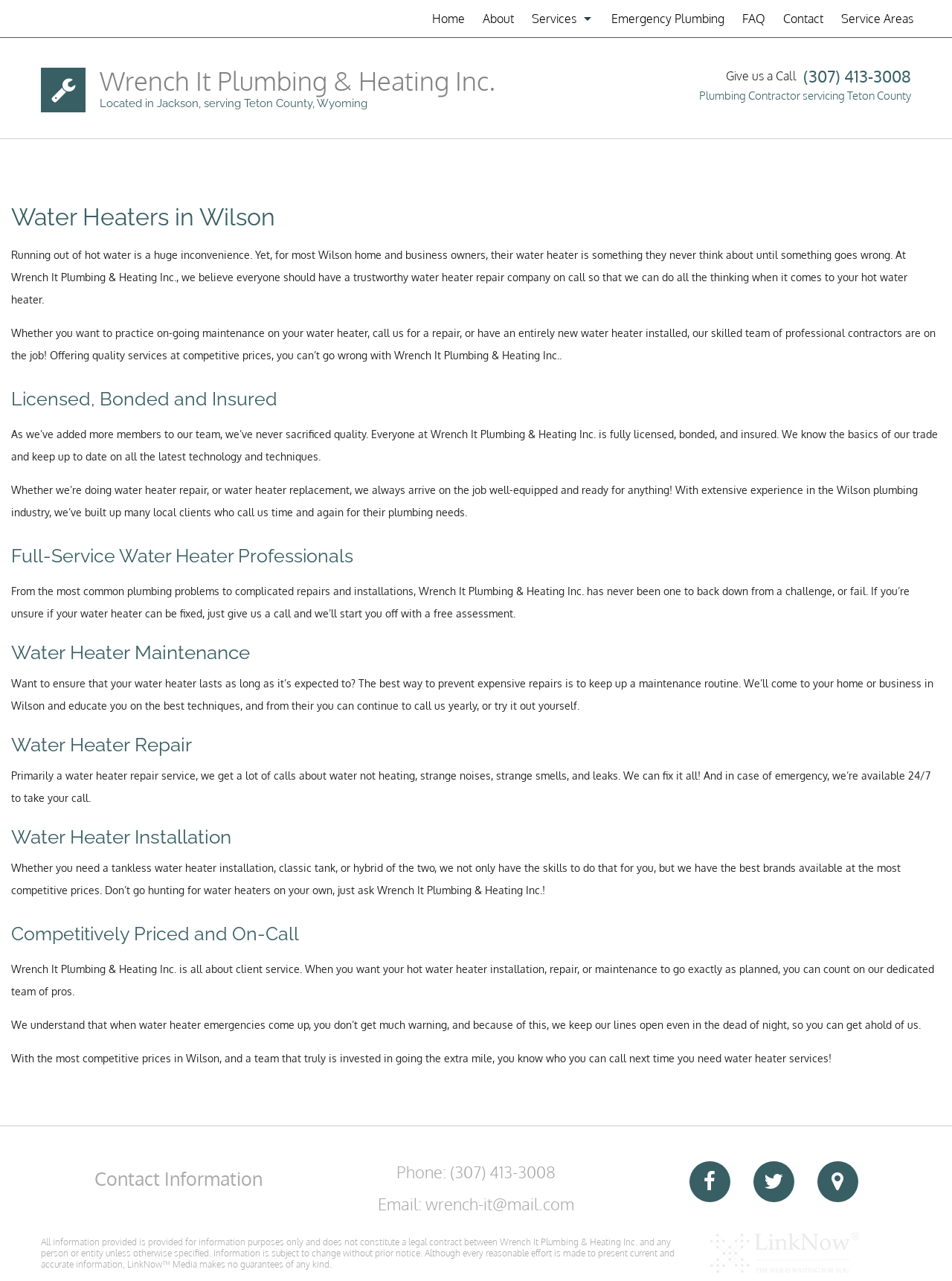Answer the question with a single word or phrase: 
What is the location of Wrench It Plumbing & Heating Inc.?

Jackson, serving Teton County, Wyoming